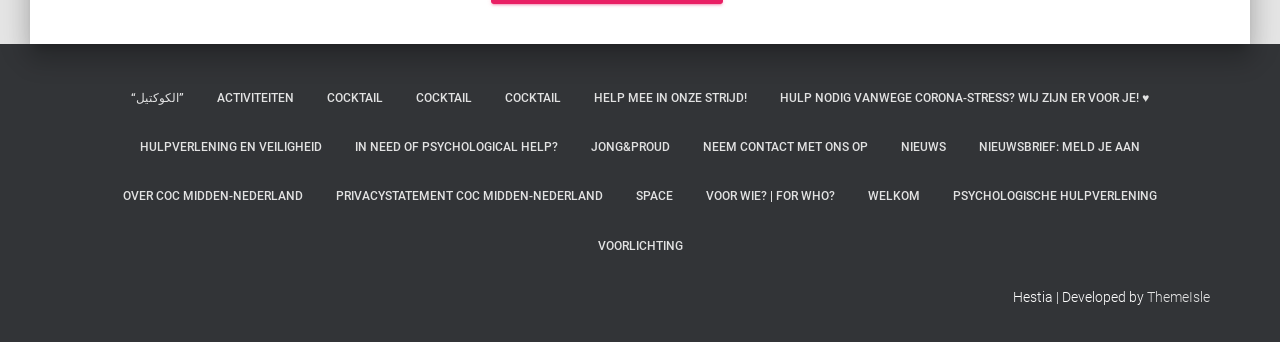Can you specify the bounding box coordinates for the region that should be clicked to fulfill this instruction: "Click on the 'ACTIVITEITEN' link".

[0.158, 0.215, 0.241, 0.36]